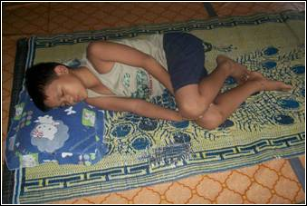Create a detailed narrative of what is happening in the image.

The image captures a young boy sleeping peacefully on a patterned mat. He is lying on his side, curled slightly, with his head resting on a pillow adorned with a cute sheep design. The surroundings suggest a simple living environment, characterized by a warm color palette of orange and beige tiles. This poignant moment illustrates the living conditions faced by many orphans in Myanmar, as highlighted in the accompanying text discussing the efforts to provide bunk beds and improve the living standards for these children, many of whom currently sleep on the floor. The image resonates with the initiative to enhance their comfort and health, while also reinforcing themes of care and protection for vulnerable children.